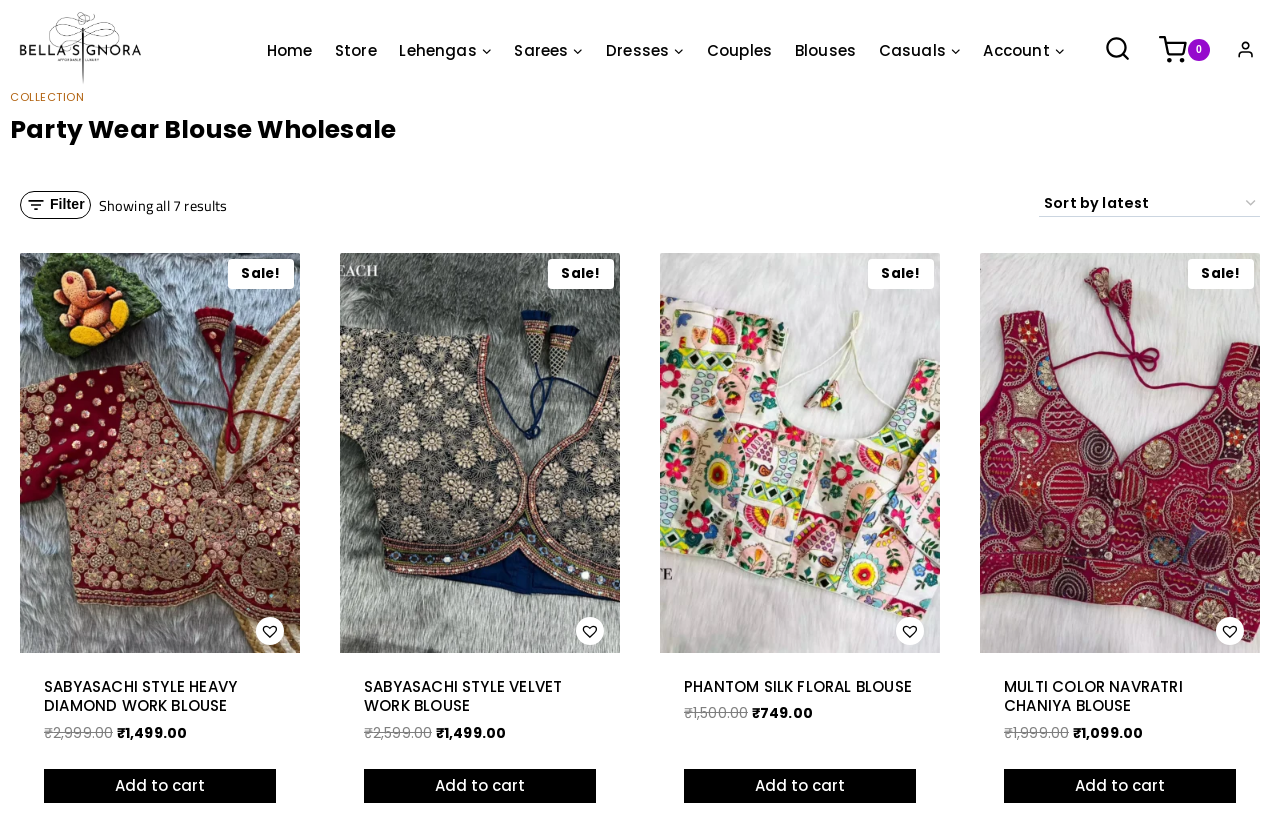Determine the title of the webpage and give its text content.

Party Wear Blouse Wholesale